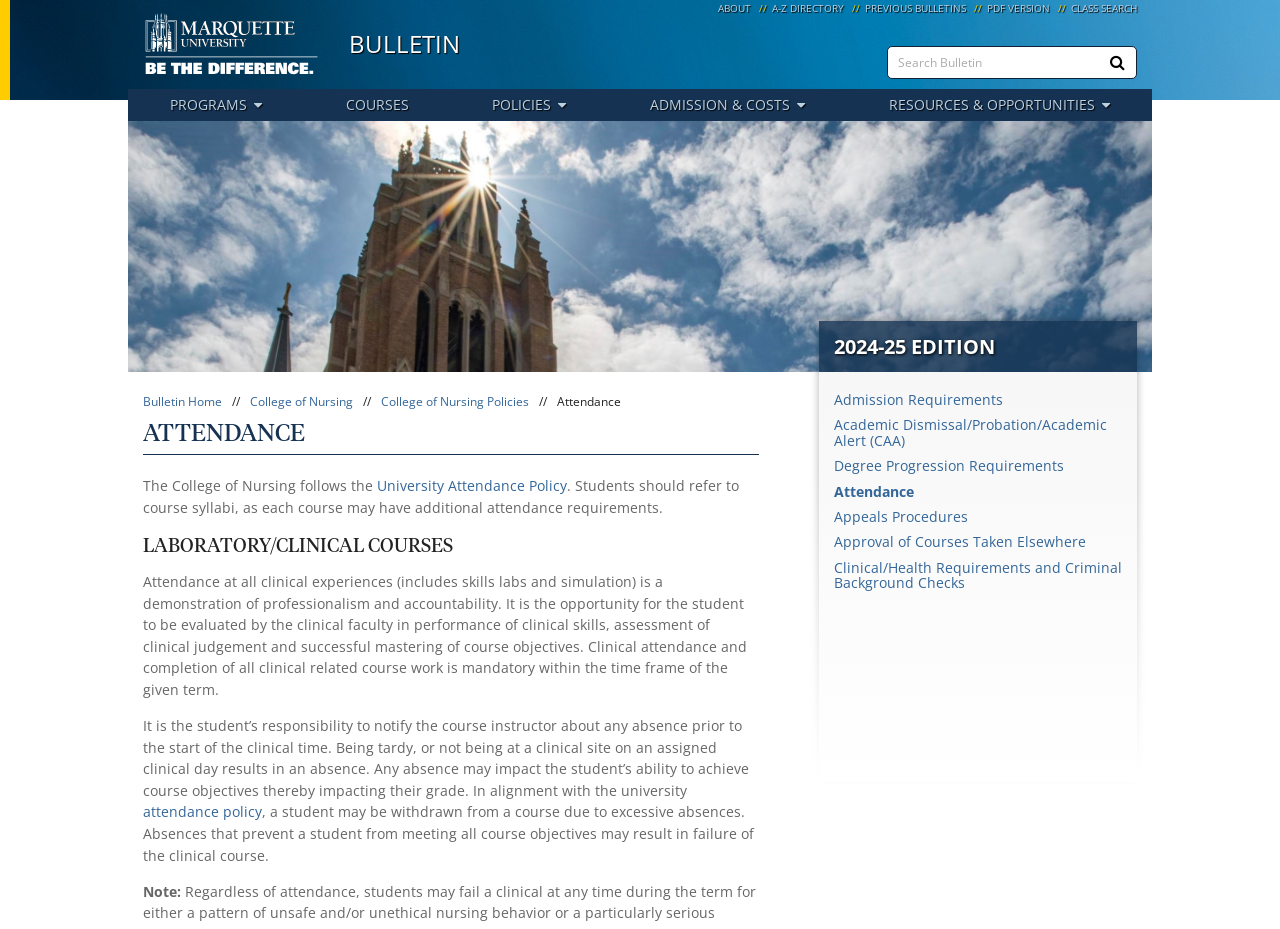What is the edition of the bulletin?
Give a one-word or short phrase answer based on the image.

2024-25